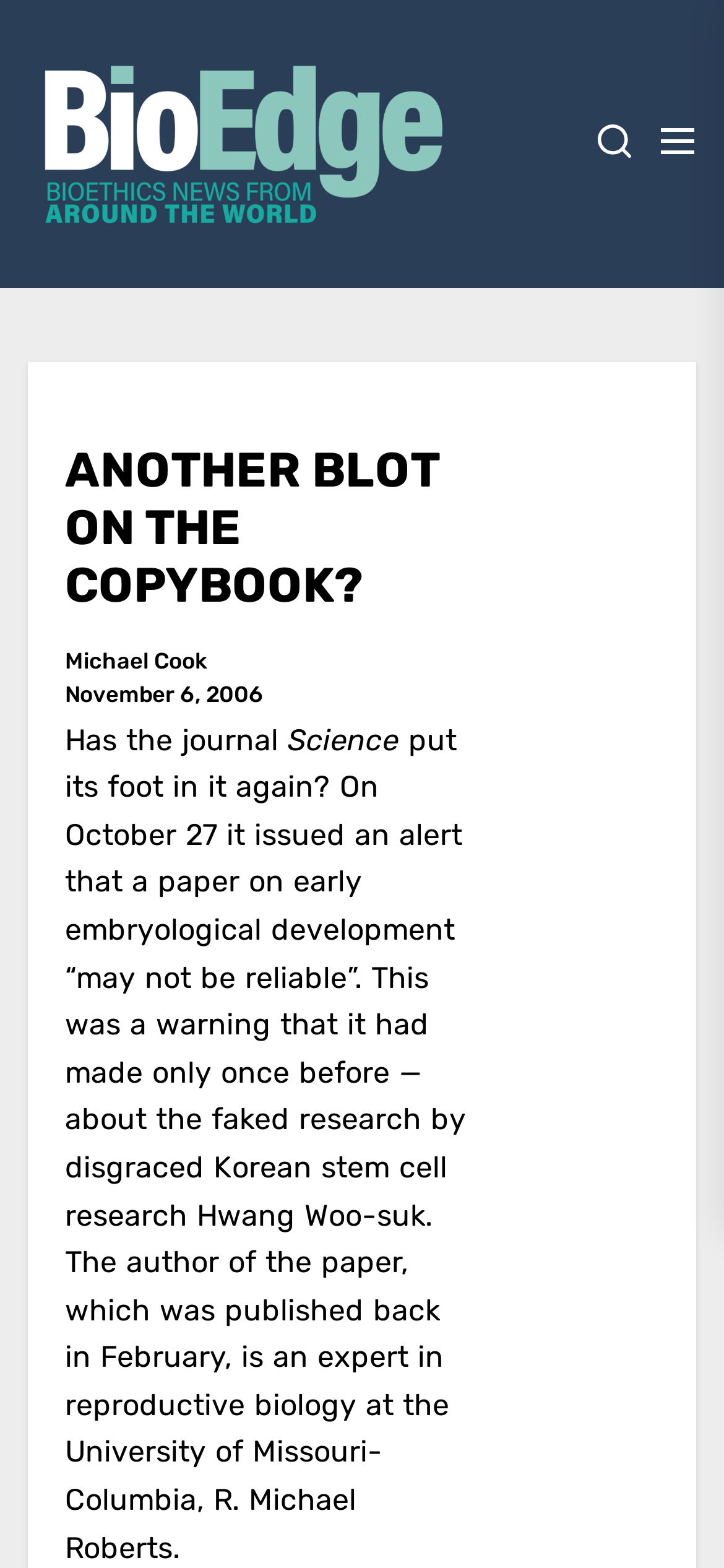Detail the webpage's structure and highlights in your description.

The webpage appears to be an article from BioEdge, a bioethics news website. At the top left of the page, there is a link and an image, both labeled "BioEdge", which likely serve as a logo and a navigation link to the website's homepage. Below the logo, there is a heading also labeled "BioEdge", followed by a brief description of the website, "Bioethics news from around the world".

On the top right side of the page, there are two buttons, likely used for navigation or social media sharing. Below these buttons, the main content of the article begins. The article's title, "ANOTHER BLOT ON THE COPYBOOK?", is displayed prominently, followed by the author's name, "Michael Cook", and the publication date, "November 6, 2006".

The article's content is divided into several paragraphs, with the first paragraph starting with the text "Has the journal Science put its foot in it again?". The text discusses a paper published in the journal Science, which was later found to be potentially unreliable. The article continues to discuss the details of the paper and its author, R. Michael Roberts, an expert in reproductive biology at the University of Missouri-Columbia.